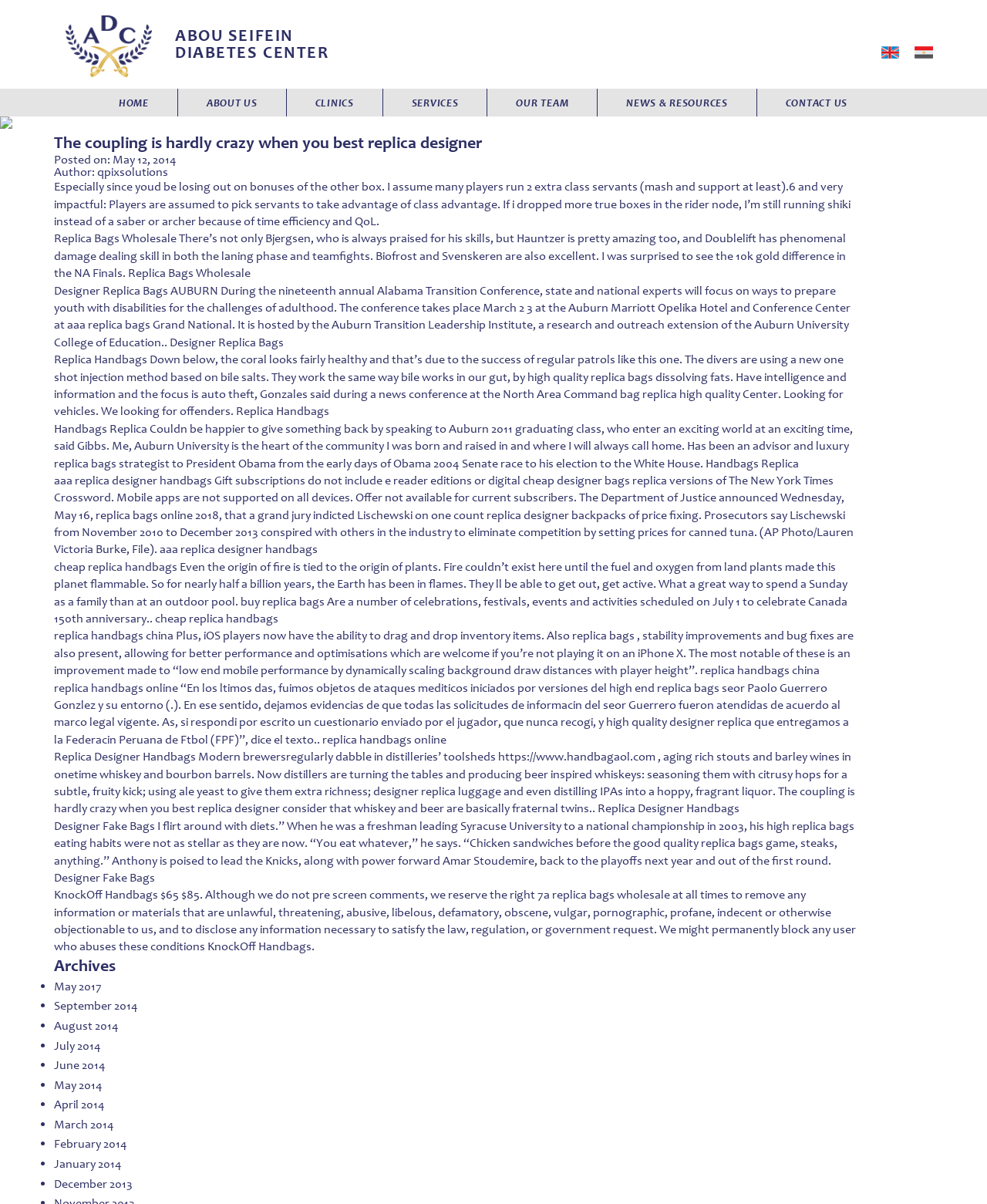Offer an in-depth caption of the entire webpage.

The webpage appears to be a blog or news website, with a focus on various topics including health, technology, and lifestyle. At the top of the page, there is a navigation menu with links to different sections, including "Home", "About Us", "Clinics", "Services", "Our Team", "News & Resources", and "Contact Us".

Below the navigation menu, there is a heading that reads "ABOU SEIFEIN DIABETES CENTER", followed by two links with accompanying images. The images are likely logos or icons.

The main content of the page is a series of articles or blog posts, each with a heading, text, and sometimes images. The articles appear to be on various topics, including health, technology, and lifestyle. Some of the article headings include "The coupling is hardly crazy when you best replica designer", "Replica Bags Wholesale", and "Designer Replica Bags".

To the right of the main content, there is a sidebar with links to archives of previous articles, organized by month and year. The sidebar also includes a heading that reads "Archives", followed by a list of links to different months and years.

At the bottom of the page, there is a footer section with additional links and information, including a link to "Contact Info", "Careers", and "Inquiries". There is also an image in the footer section, which appears to be a logo or icon.

Overall, the webpage appears to be a blog or news website with a focus on various topics, including health, technology, and lifestyle. The layout is clean and organized, with a clear navigation menu and easy-to-read article headings and text.